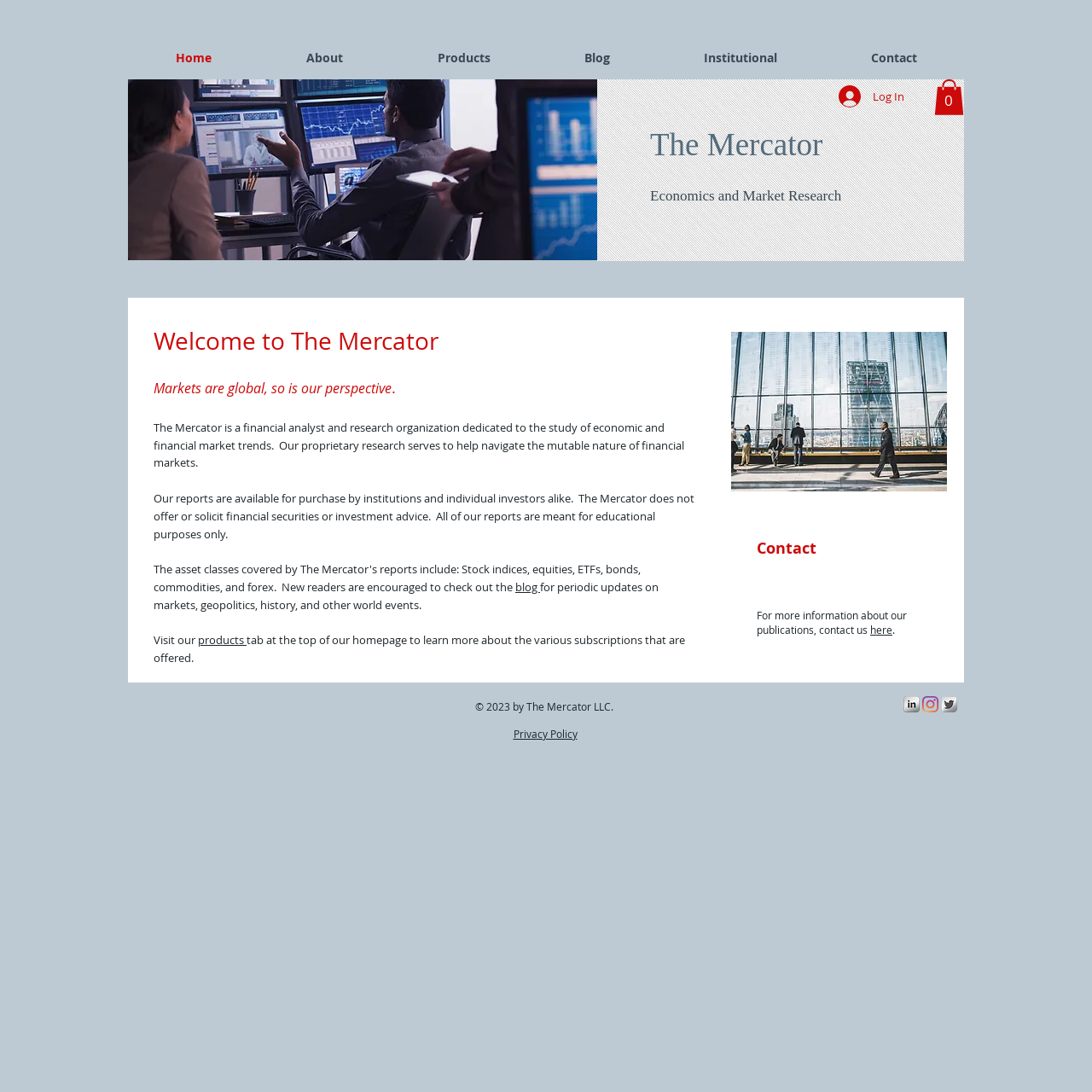Locate the bounding box of the UI element with the following description: "Log In".

[0.757, 0.073, 0.839, 0.103]